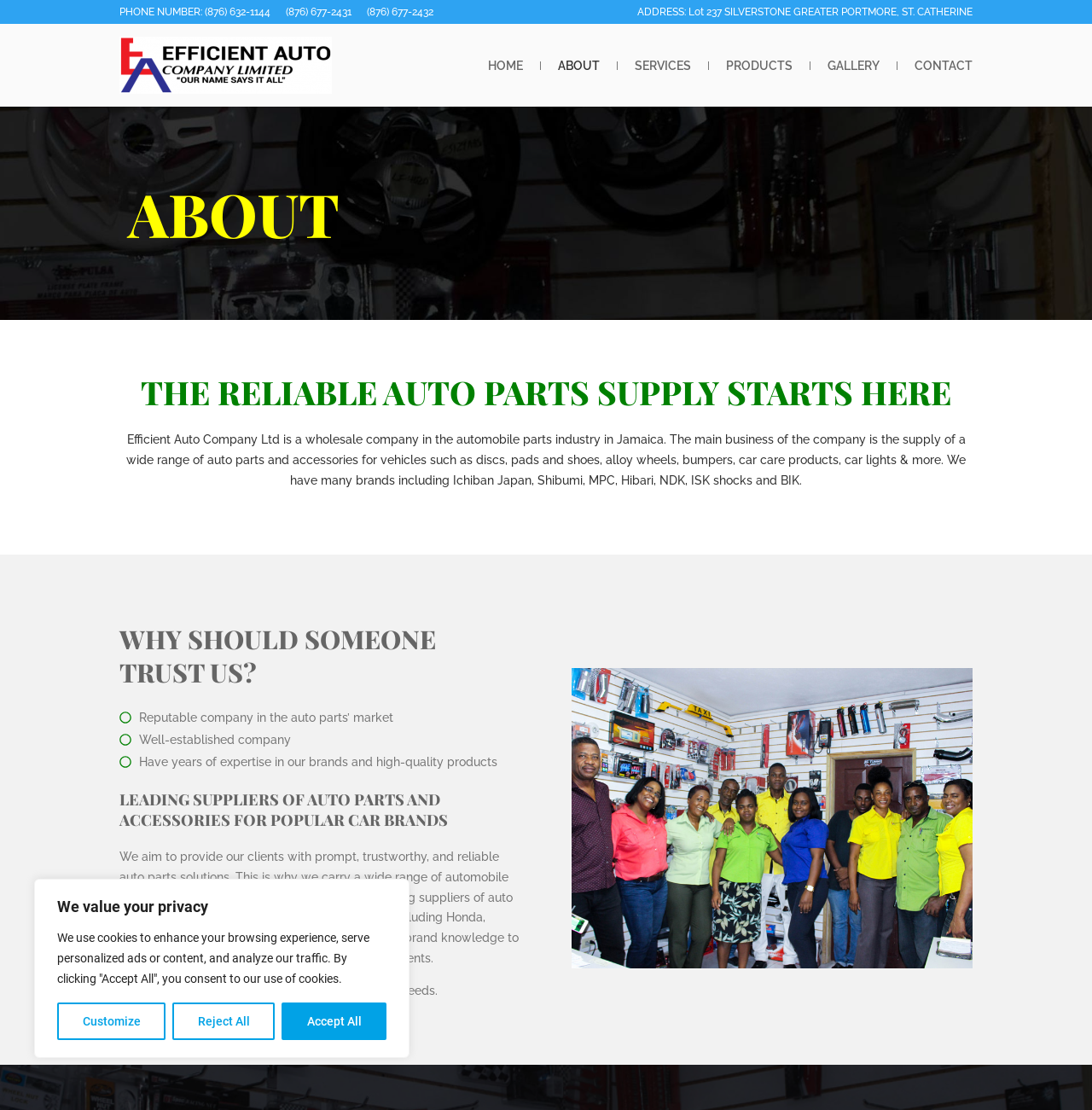Reply to the question with a single word or phrase:
What car brands does the company supply auto parts for?

Honda, Toyota, Nissan, Suzuki